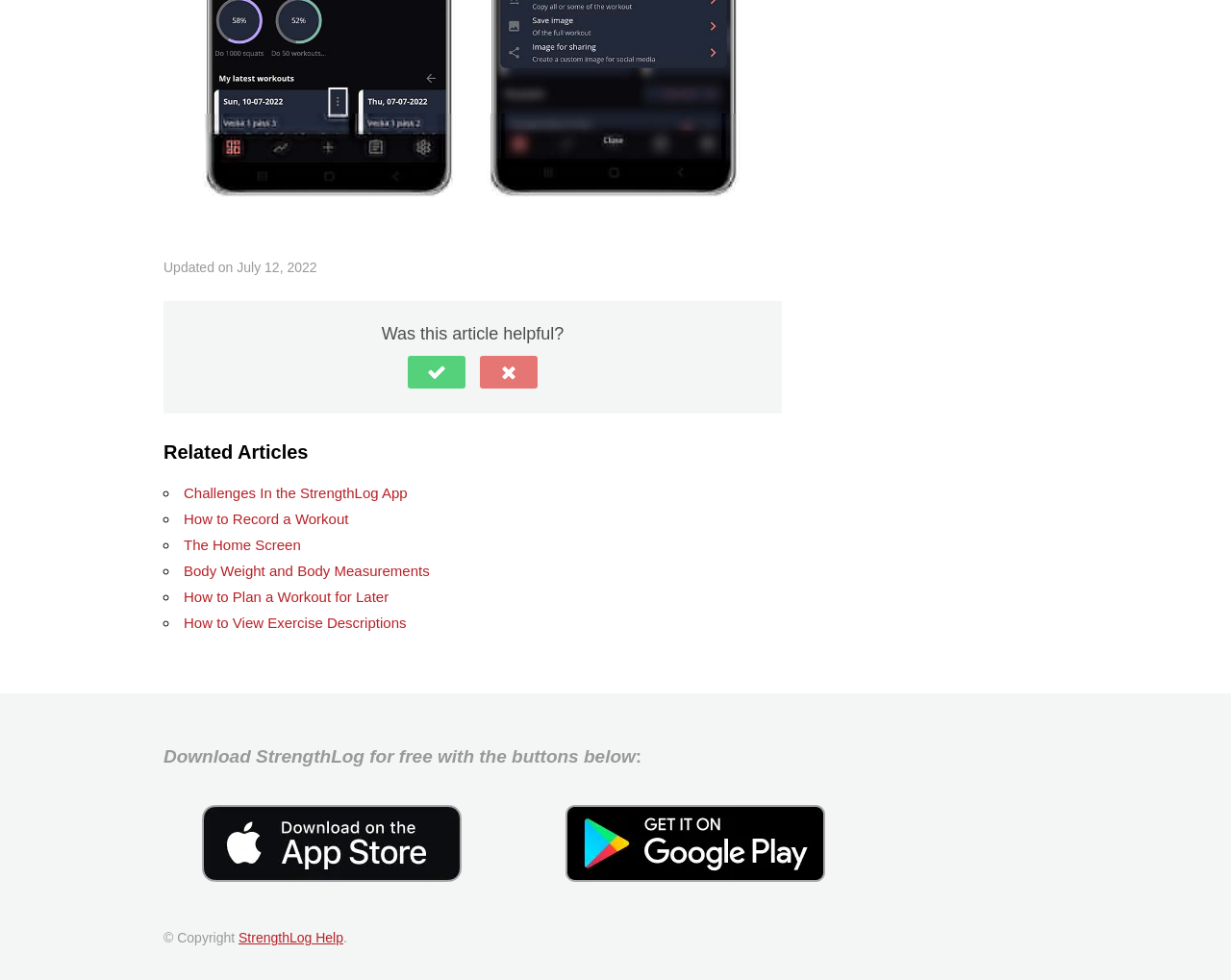Please answer the following question as detailed as possible based on the image: 
Where can users download StrengthLog?

The webpage provides links to download StrengthLog Workout Log on App Store and Google Play Store, indicating that users can download the app from these platforms.